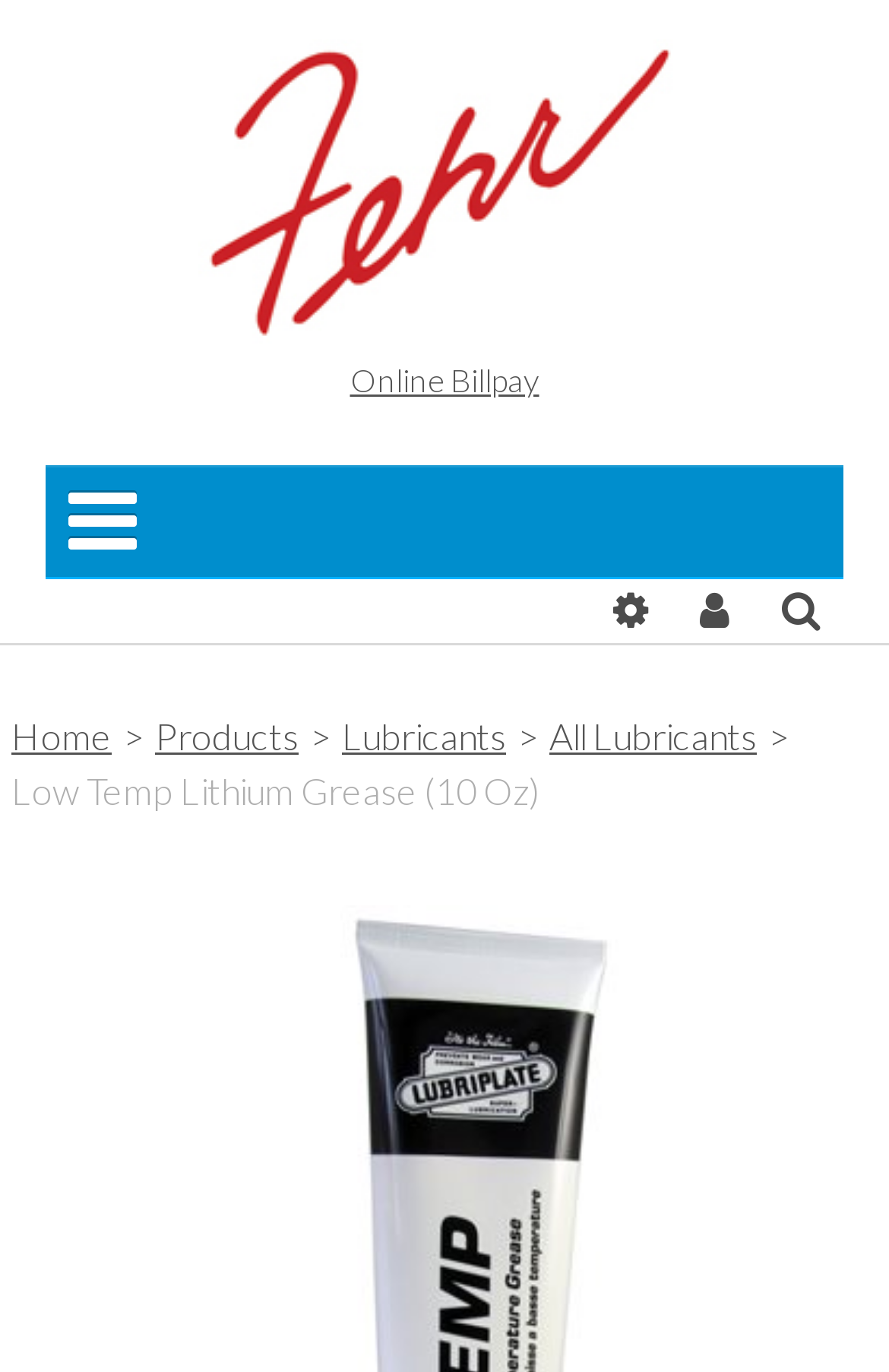What is the name of the current product?
Using the screenshot, give a one-word or short phrase answer.

Low Temp Lithium Grease (10 Oz)